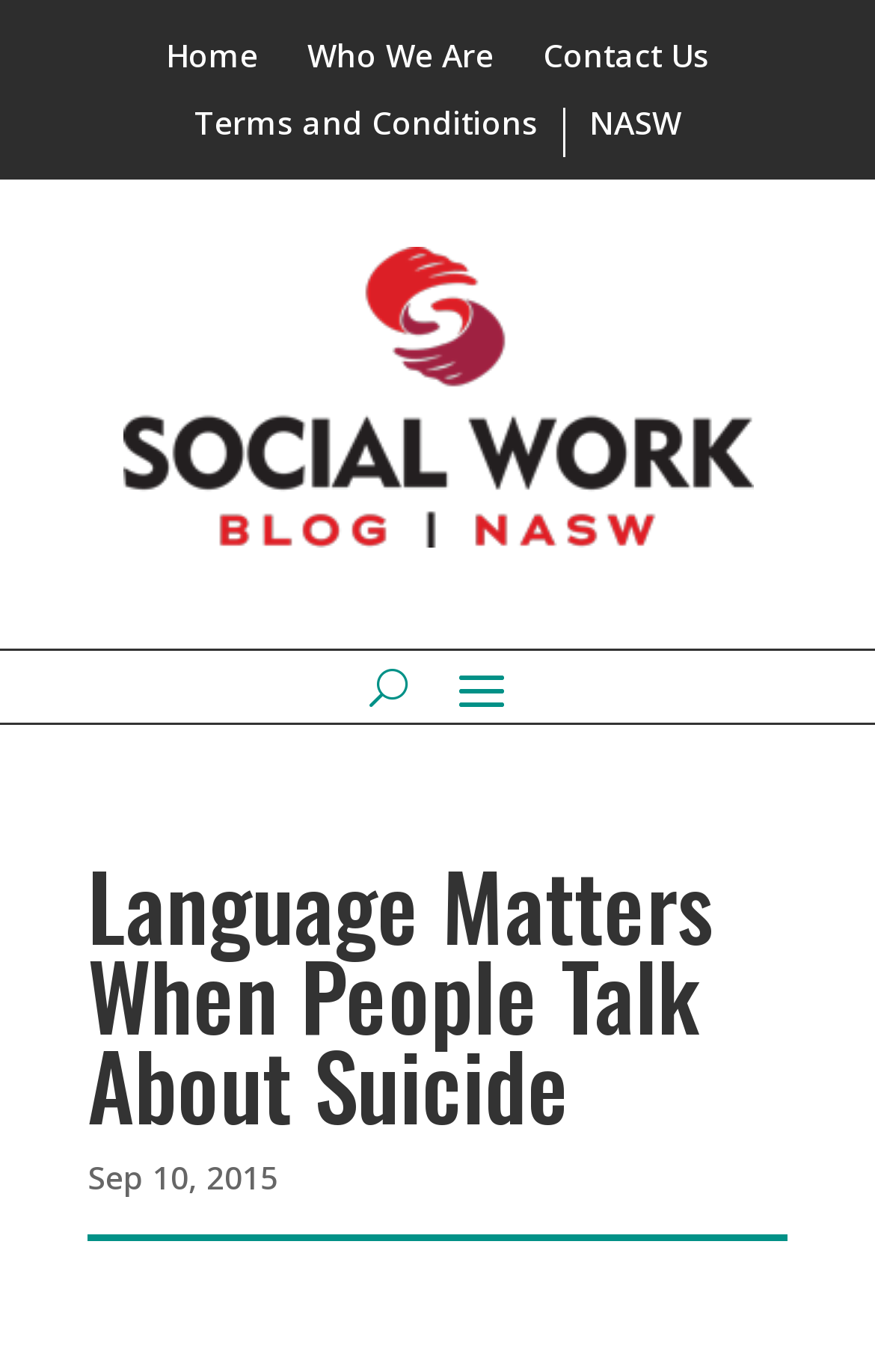Refer to the screenshot and give an in-depth answer to this question: What organization is mentioned at the top of the webpage?

I looked at the top of the webpage and found a link to 'NASW', which is likely an organization related to social work.